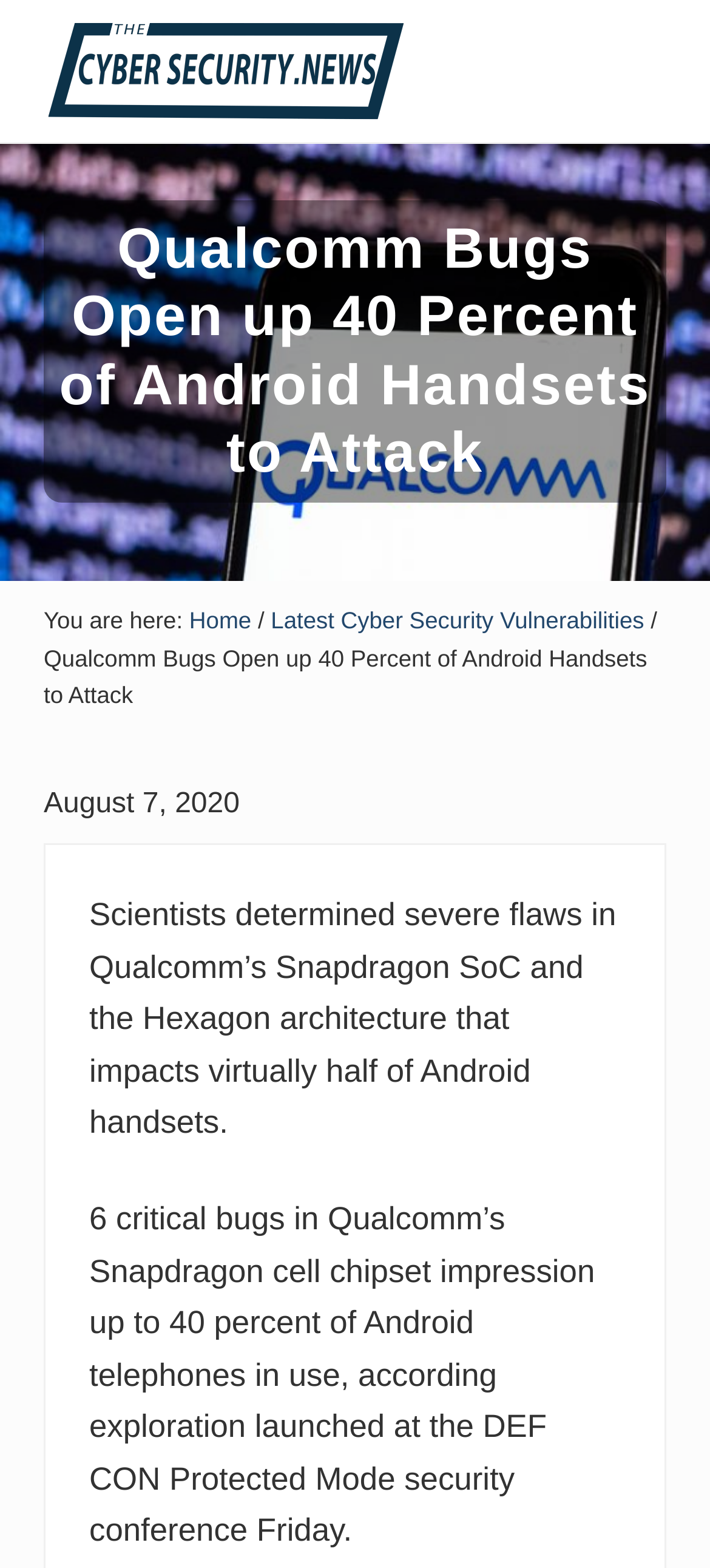Identify the main title of the webpage and generate its text content.

Qualcomm Bugs Open up 40 Percent of Android Handsets to Attack